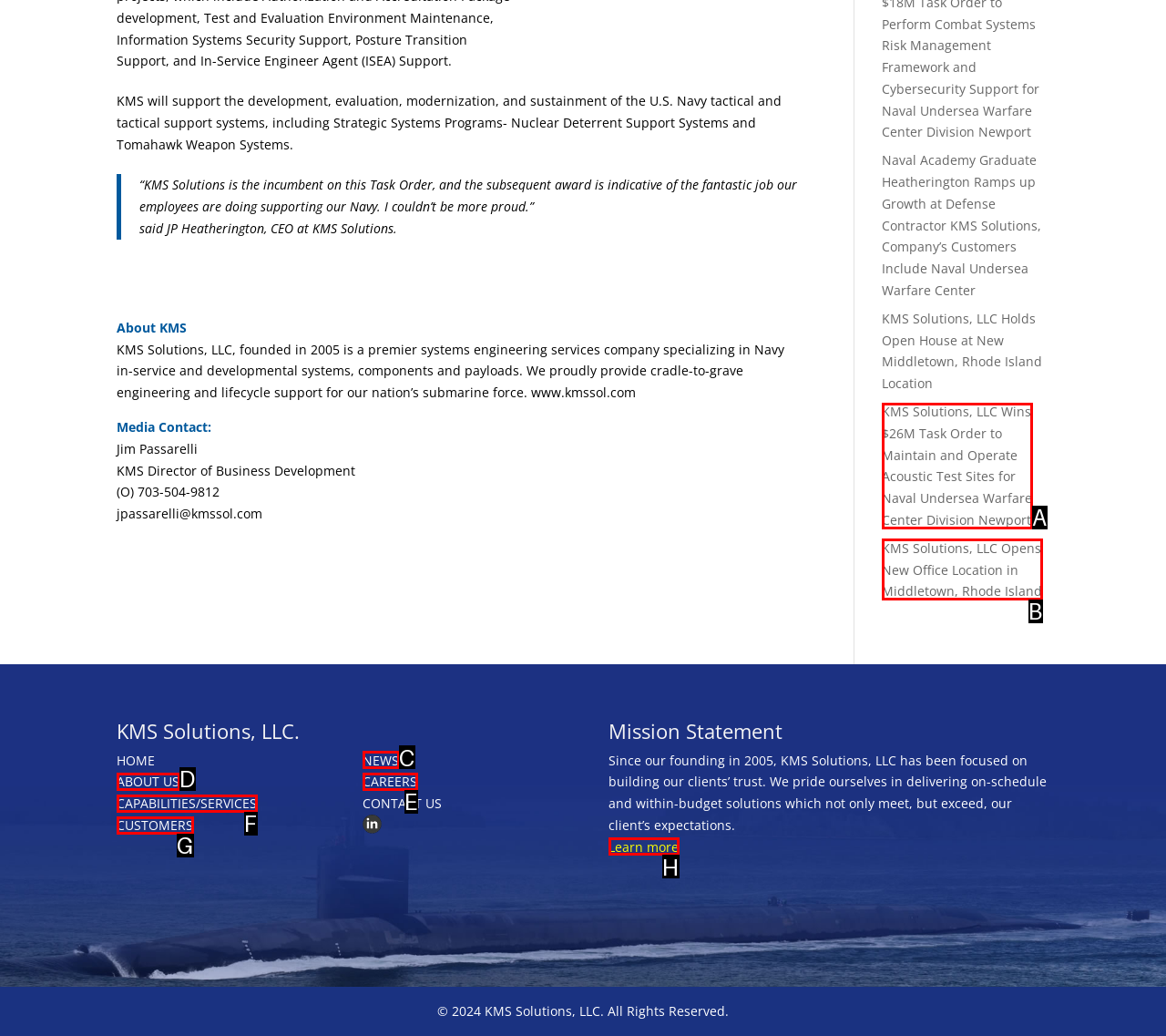Examine the description: NEWS and indicate the best matching option by providing its letter directly from the choices.

C